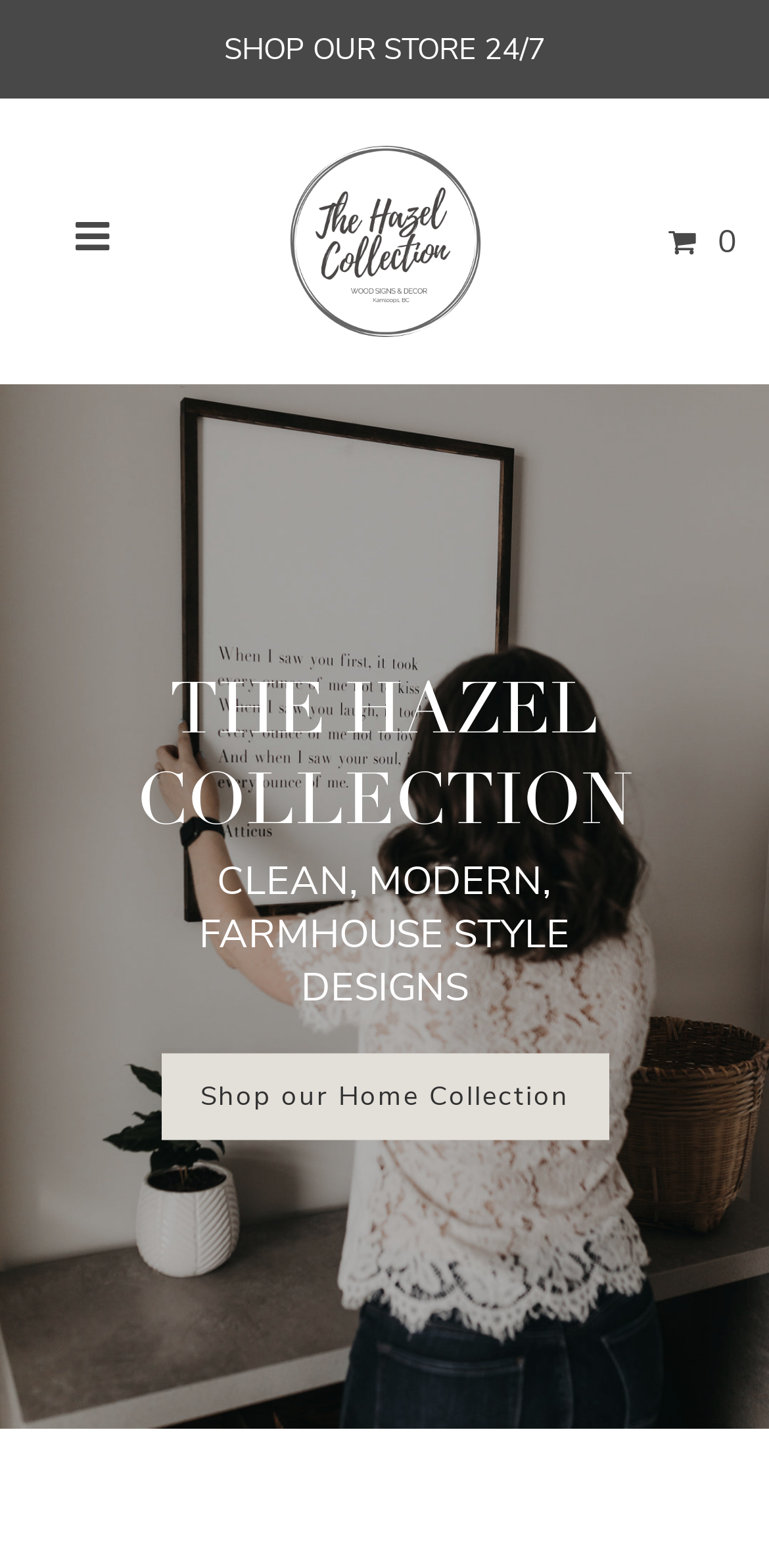What is the name of the collection?
Refer to the screenshot and deliver a thorough answer to the question presented.

I found the answer by looking at the link element with the text 'The Hazel Collection' which is a prominent element on the page, indicating that it is the name of the collection.